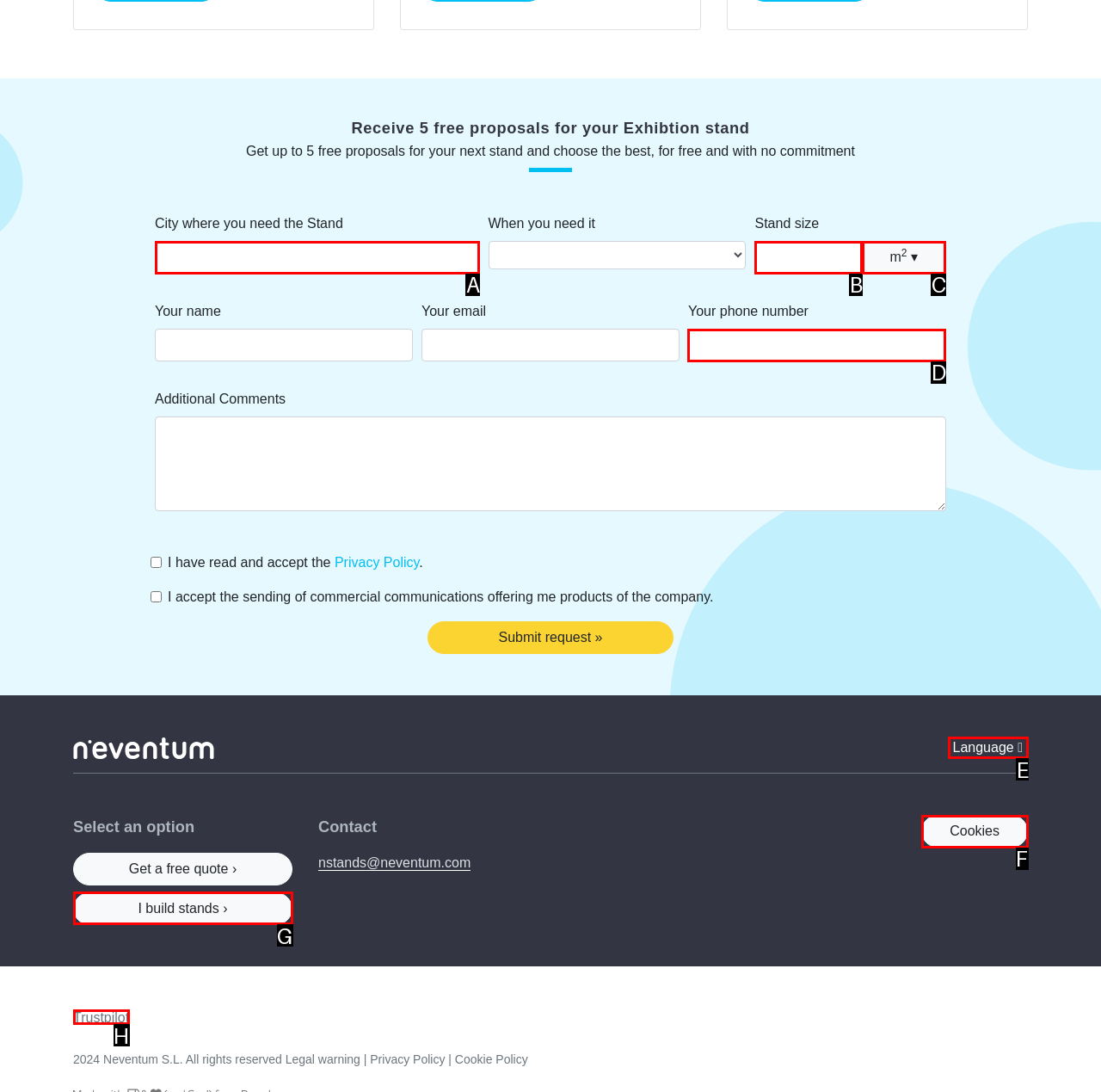Which option should you click on to fulfill this task: Change language? Answer with the letter of the correct choice.

E